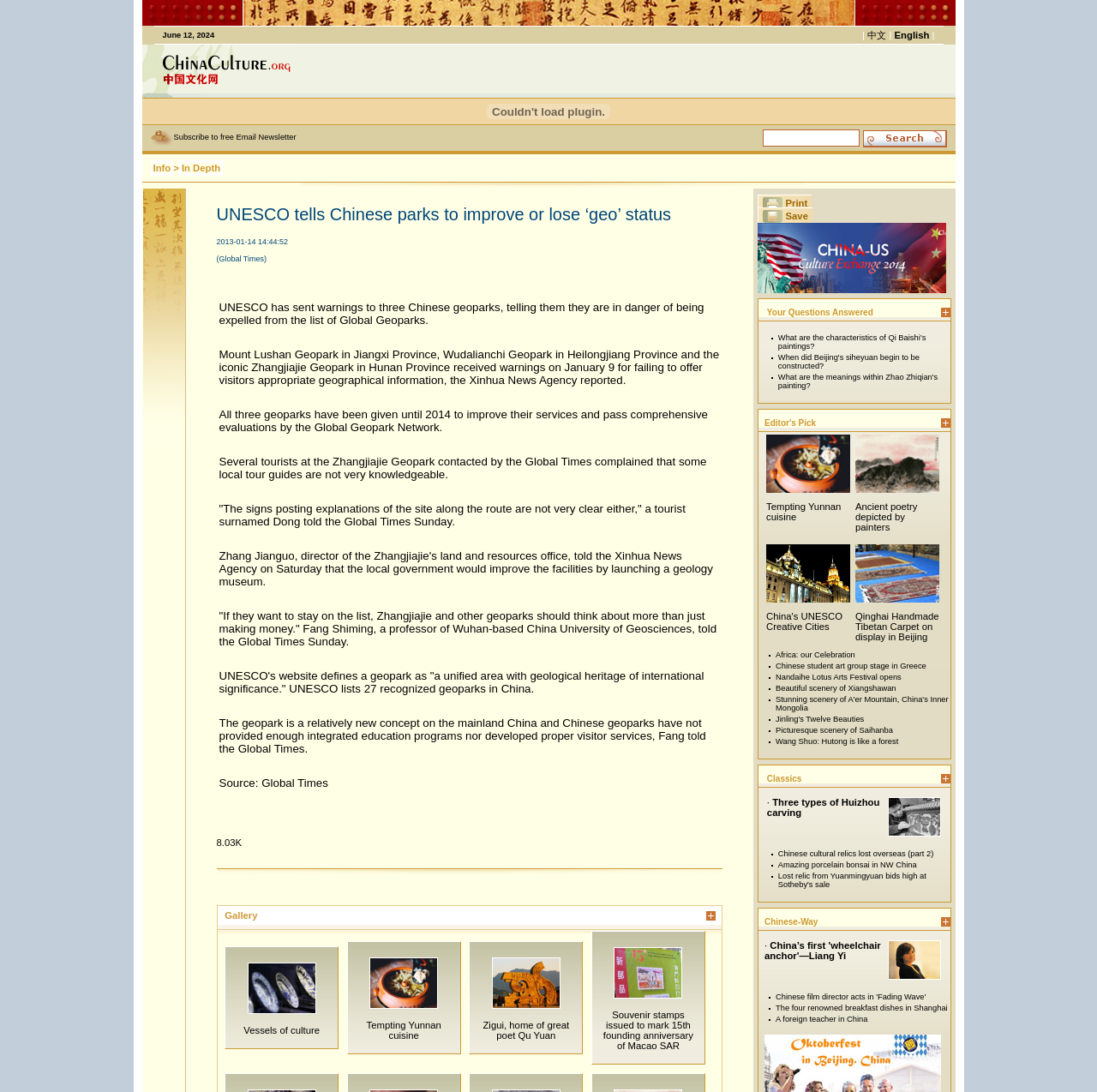Please predict the bounding box coordinates (top-left x, top-left y, bottom-right x, bottom-right y) for the UI element in the screenshot that fits the description: SSC

None